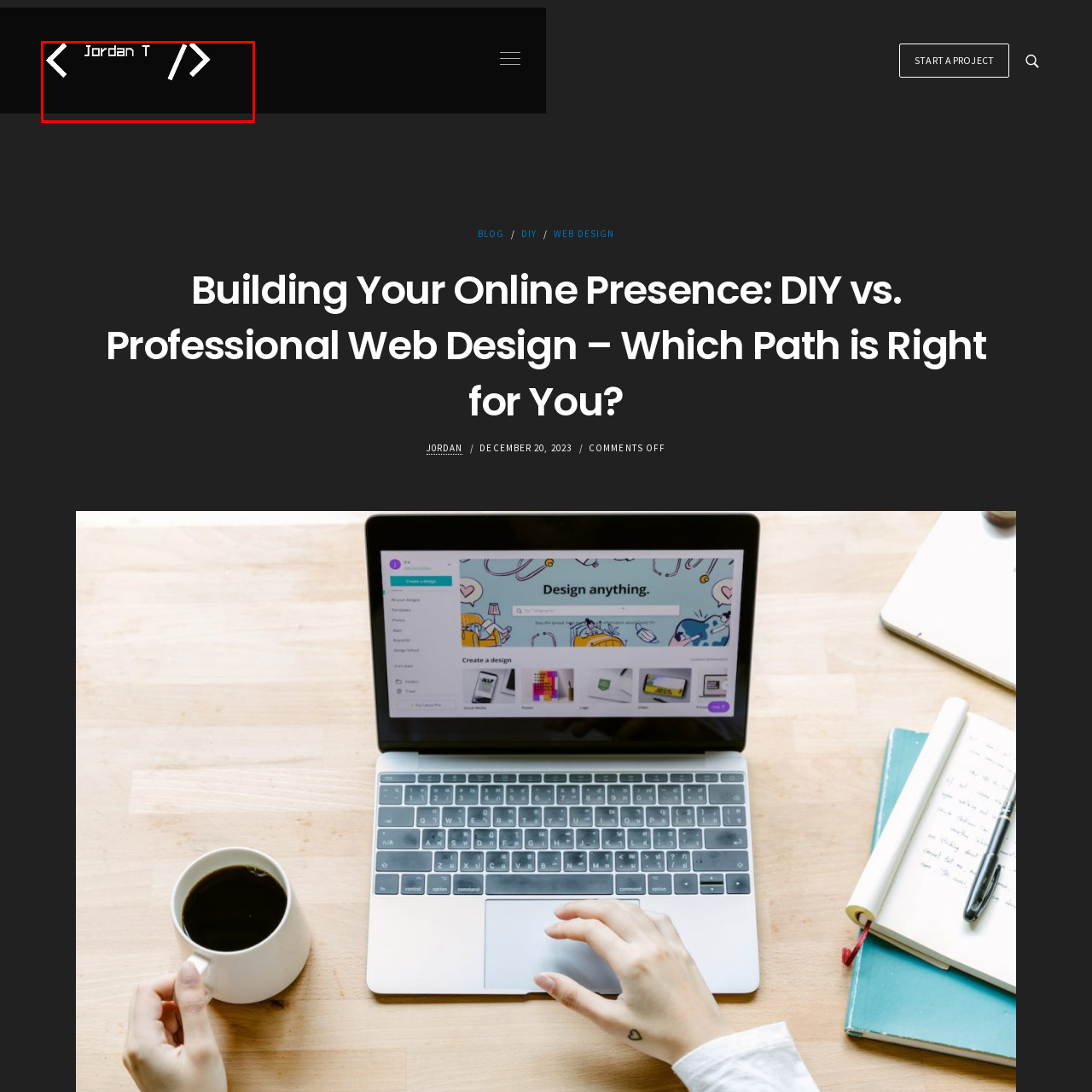Study the image enclosed in red and provide a single-word or short-phrase answer: What is the tone of the overall simplicity?

Professional